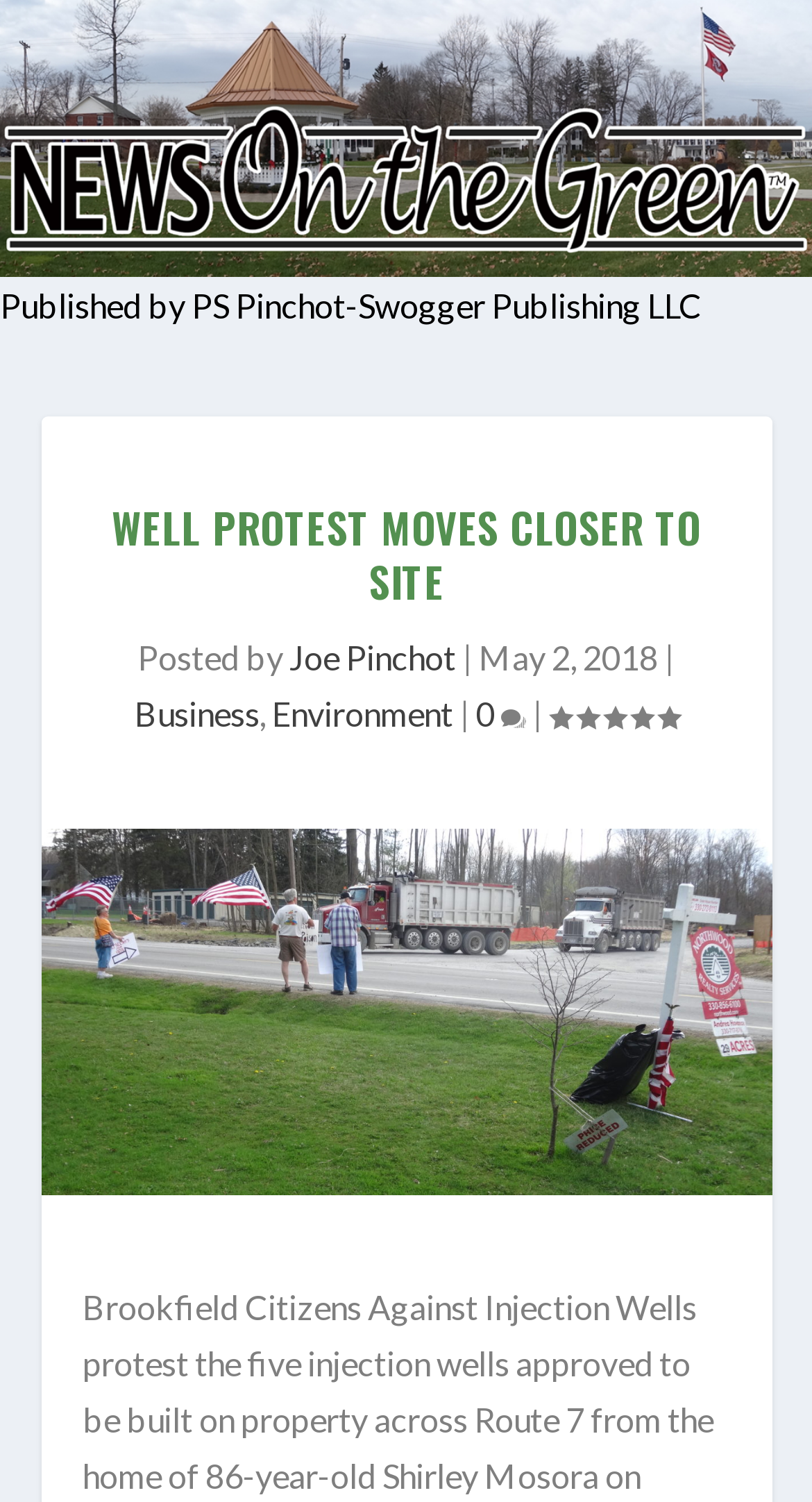Using the provided element description: "Business", determine the bounding box coordinates of the corresponding UI element in the screenshot.

[0.165, 0.462, 0.319, 0.488]